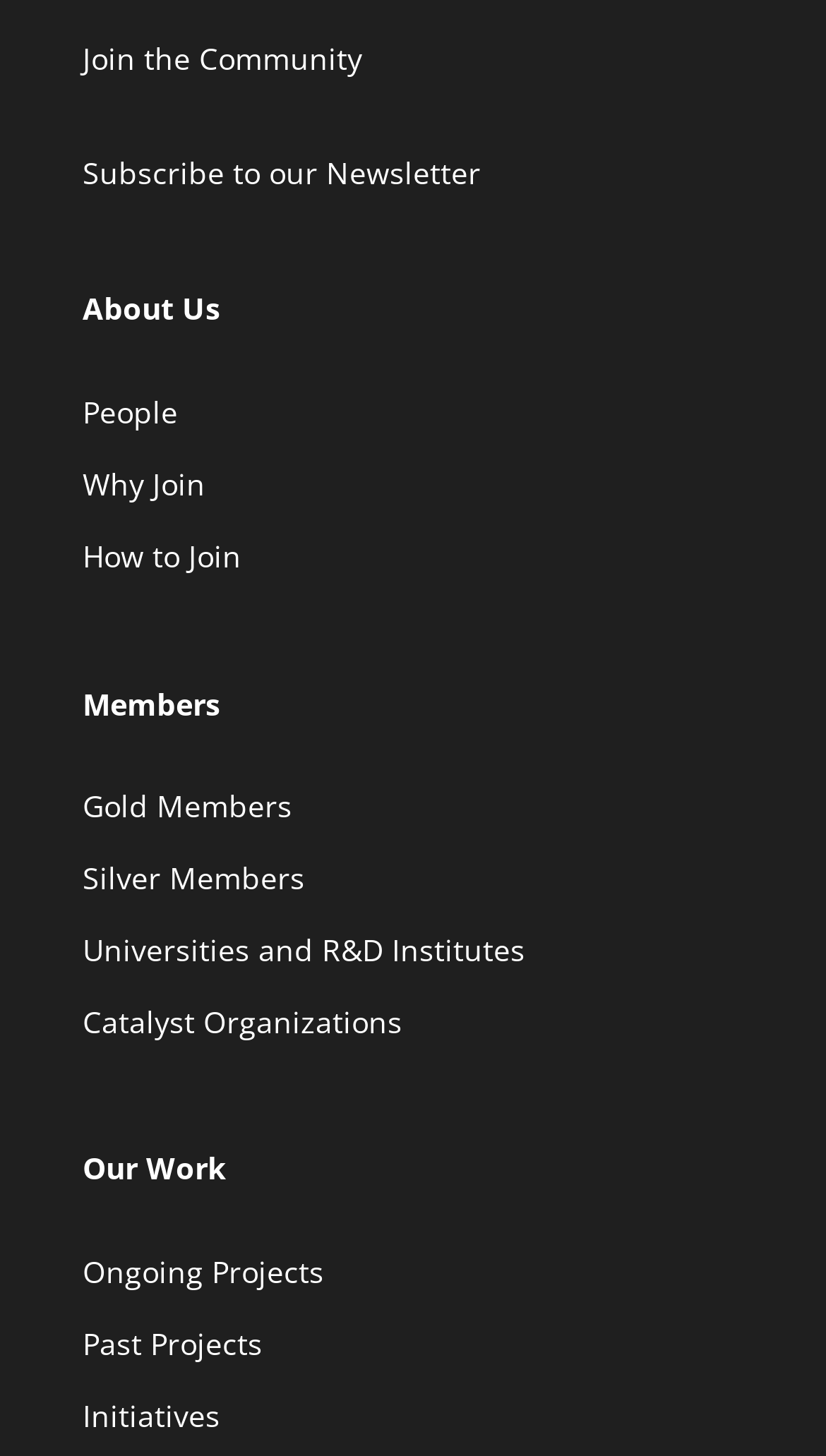Can you find the bounding box coordinates for the element to click on to achieve the instruction: "View members"?

[0.1, 0.466, 0.636, 0.501]